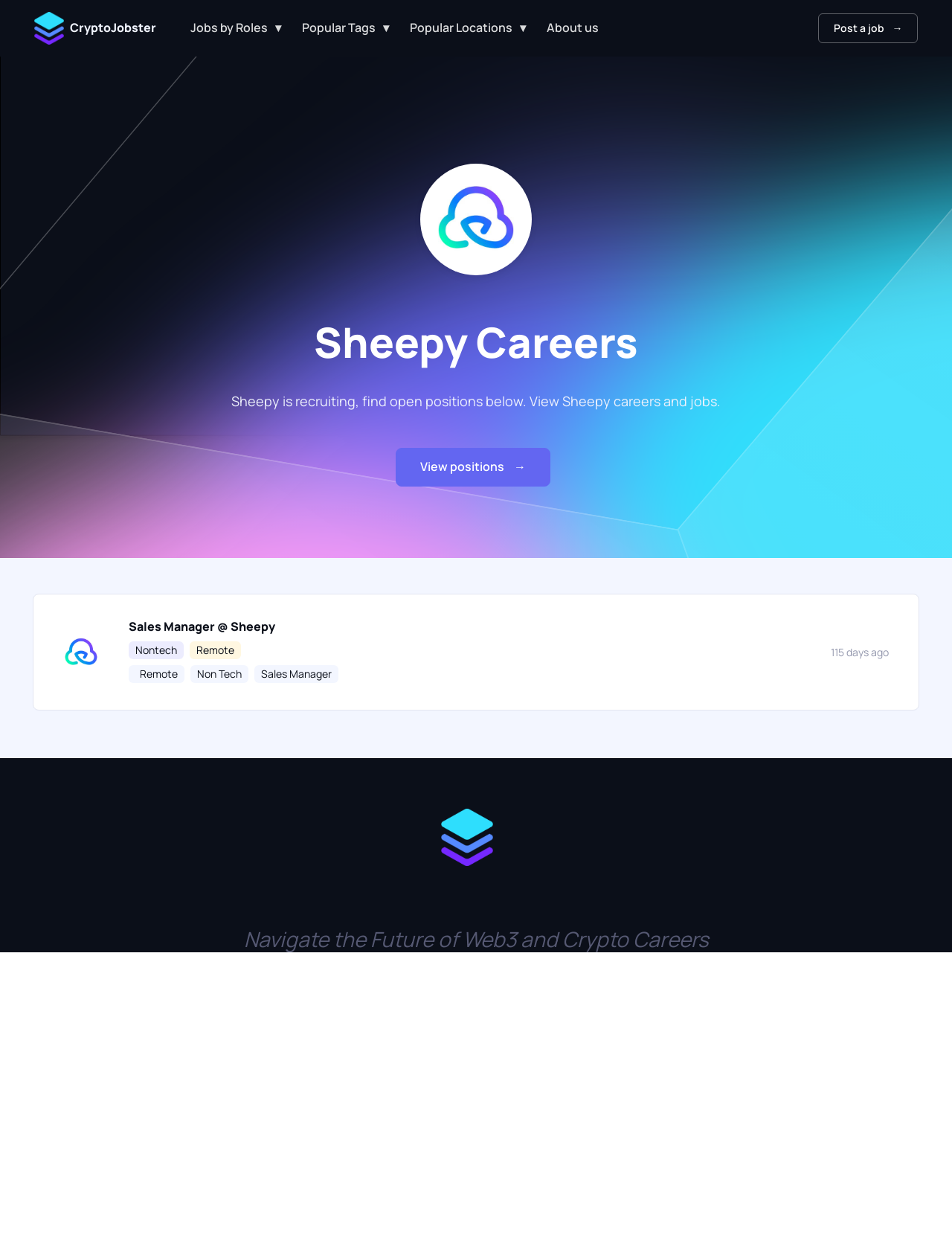Please identify the bounding box coordinates of the region to click in order to complete the task: "Search ShareRice Wiki". The coordinates must be four float numbers between 0 and 1, specified as [left, top, right, bottom].

None